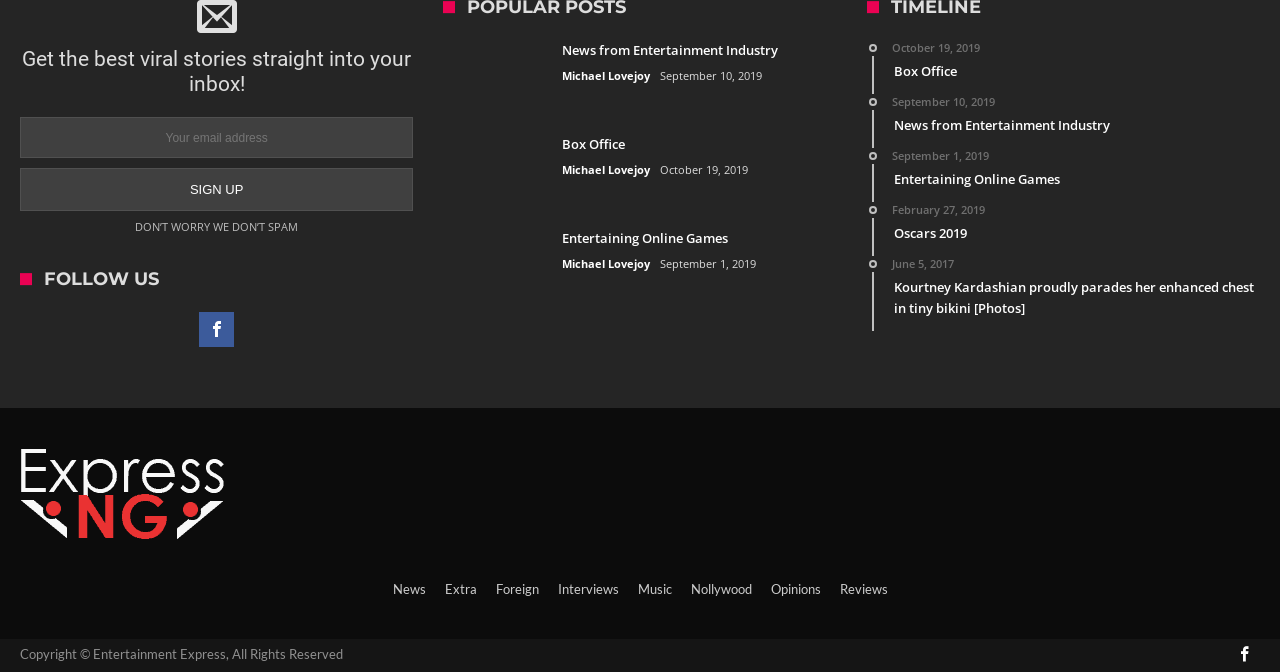Using the element description: "Music", determine the bounding box coordinates. The coordinates should be in the format [left, top, right, bottom], with values between 0 and 1.

[0.492, 0.865, 0.531, 0.889]